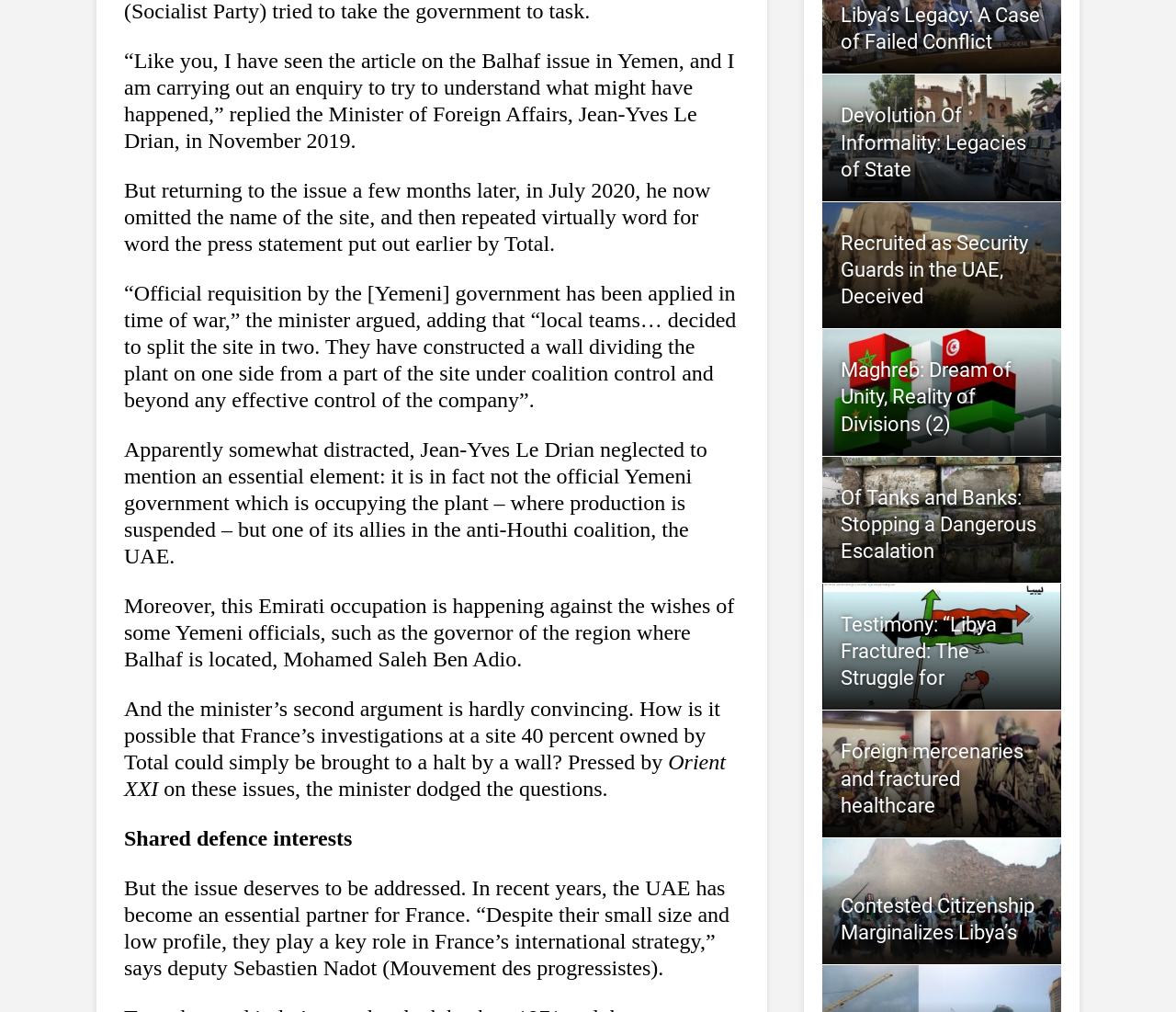Pinpoint the bounding box coordinates of the element you need to click to execute the following instruction: "Click on 'Of Tanks and Banks: Stopping a Dangerous Escalation'". The bounding box should be represented by four float numbers between 0 and 1, in the format [left, top, right, bottom].

[0.715, 0.48, 0.881, 0.556]